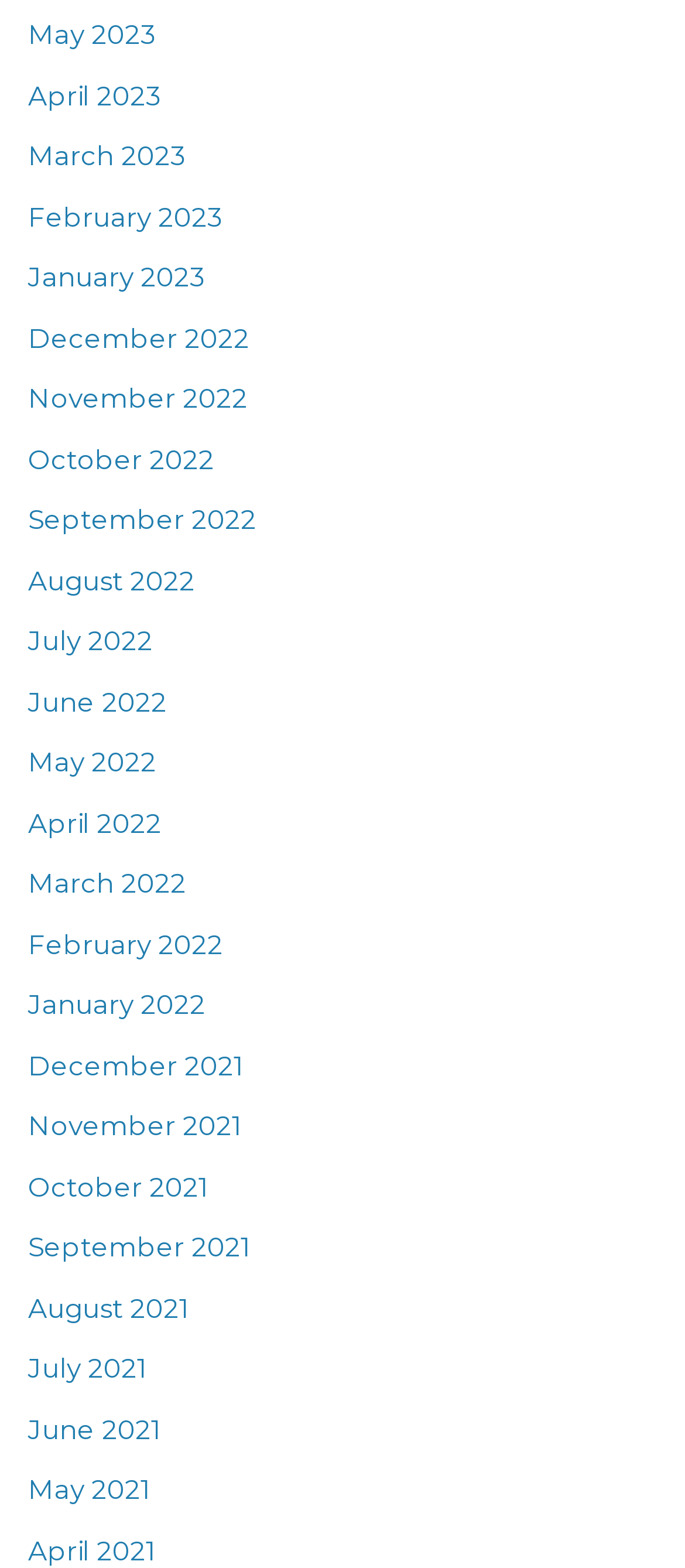Identify the bounding box coordinates of the element that should be clicked to fulfill this task: "Access November 2022". The coordinates should be provided as four float numbers between 0 and 1, i.e., [left, top, right, bottom].

[0.041, 0.243, 0.362, 0.265]